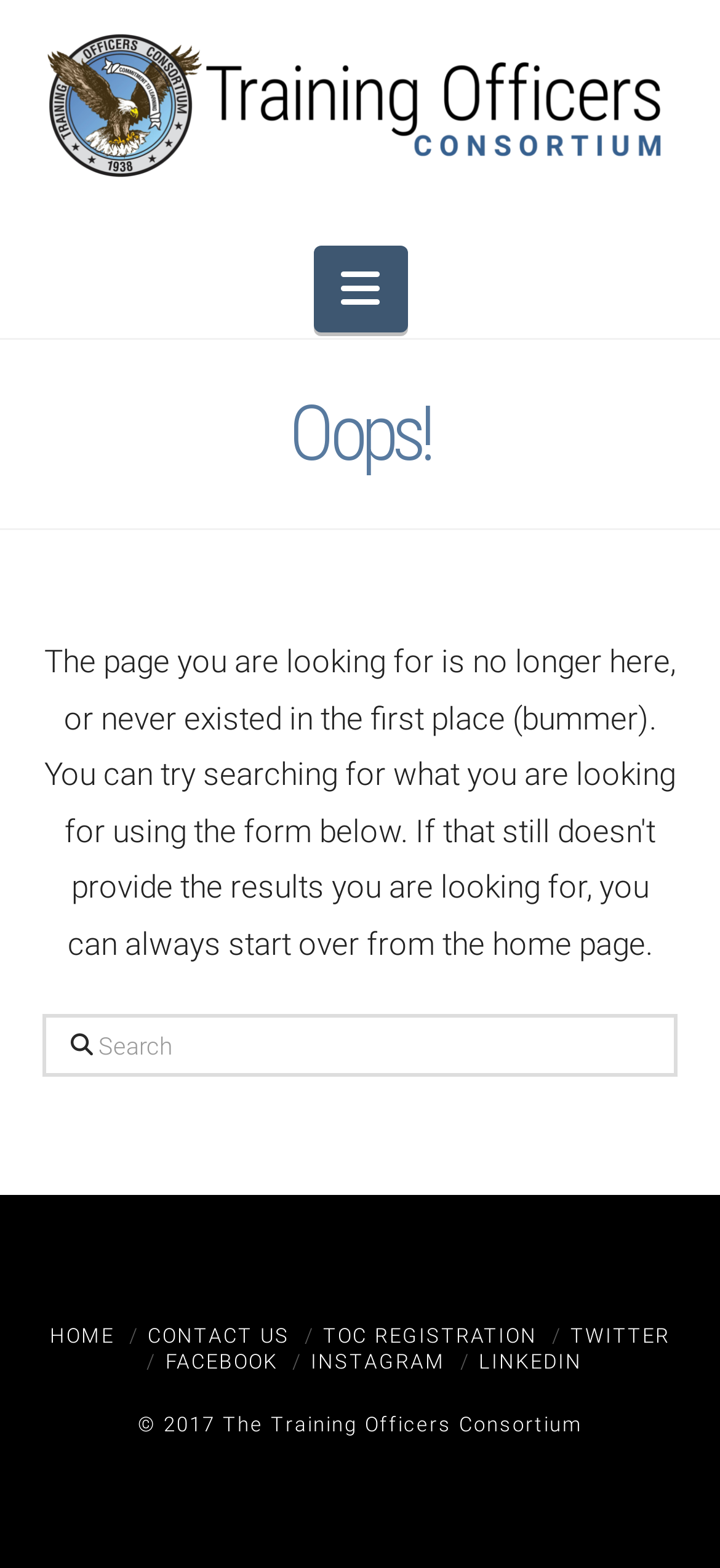Determine the bounding box coordinates of the area to click in order to meet this instruction: "Expand the navigation menu".

[0.435, 0.157, 0.565, 0.212]